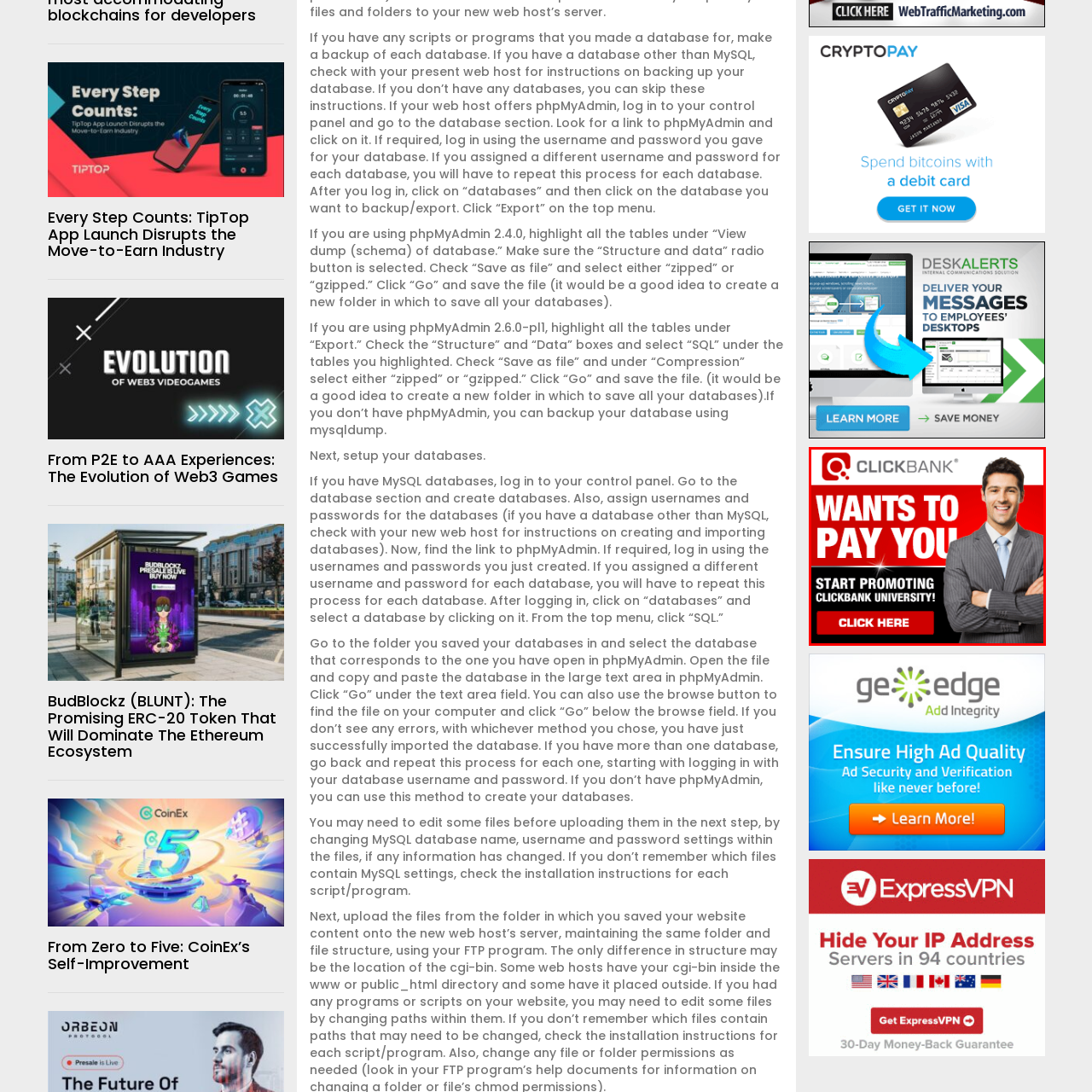Explain thoroughly what is happening in the image that is surrounded by the red box.

The image features a professional-looking man dressed in a sharp suit, exuding confidence and approachability. He is positioned against a bold red and white background that prominently displays the ClickBank logo, highlighting the company's emphasis on affiliate marketing. The text reads, "WANTS TO PAY YOU," suggesting a lucrative opportunity for potential affiliates. Below, a call-to-action invites viewers to "START PROMOTING CLICKBANK UNIVERSITY!" along with a clickable link labeled "CLICK HERE." This promotional graphic is designed to attract individuals interested in making money through affiliate marketing with ClickBank, encouraging them to participate in its services.